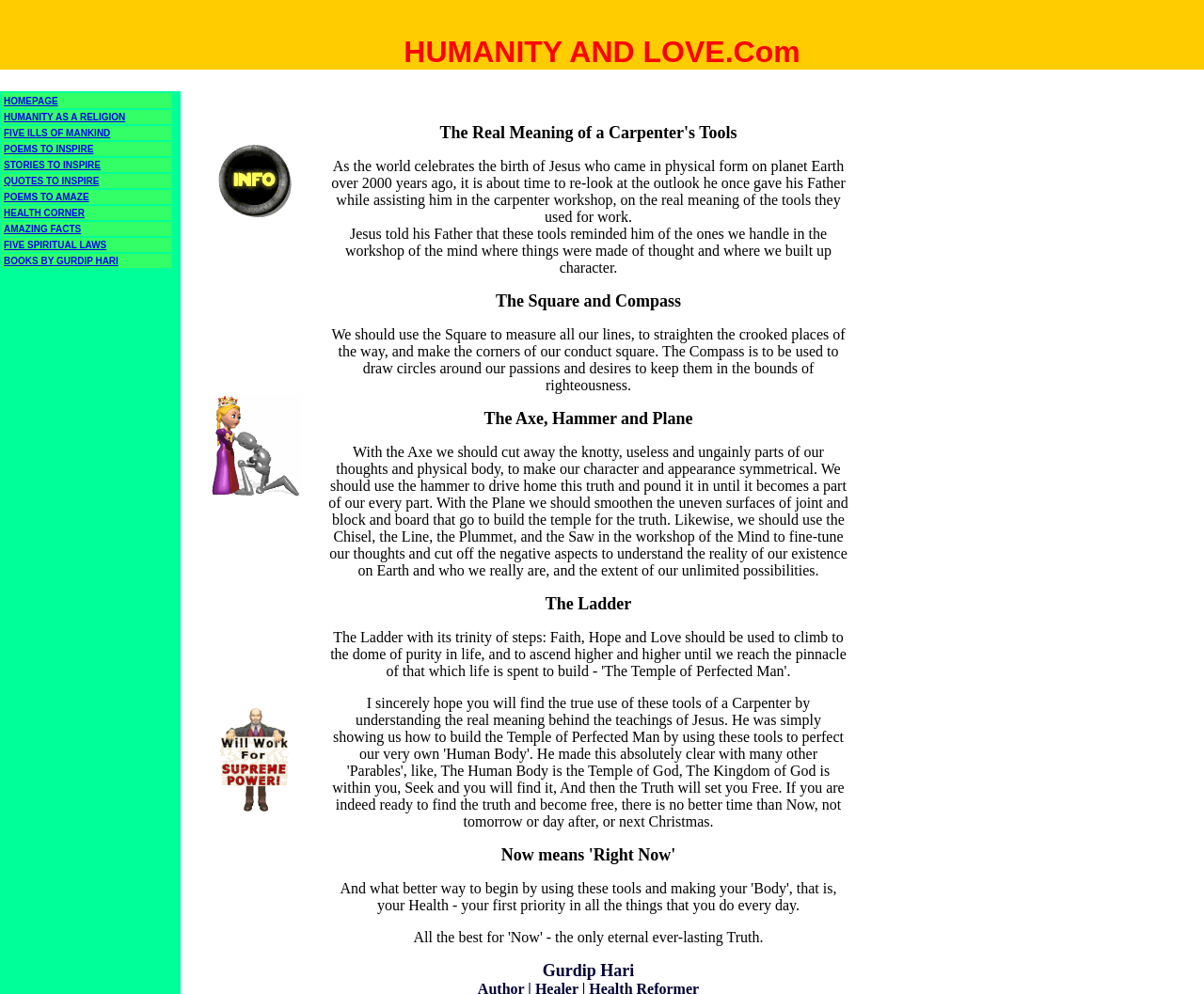Please identify the bounding box coordinates for the region that you need to click to follow this instruction: "Click on HOMEPAGE".

[0.002, 0.094, 0.143, 0.109]